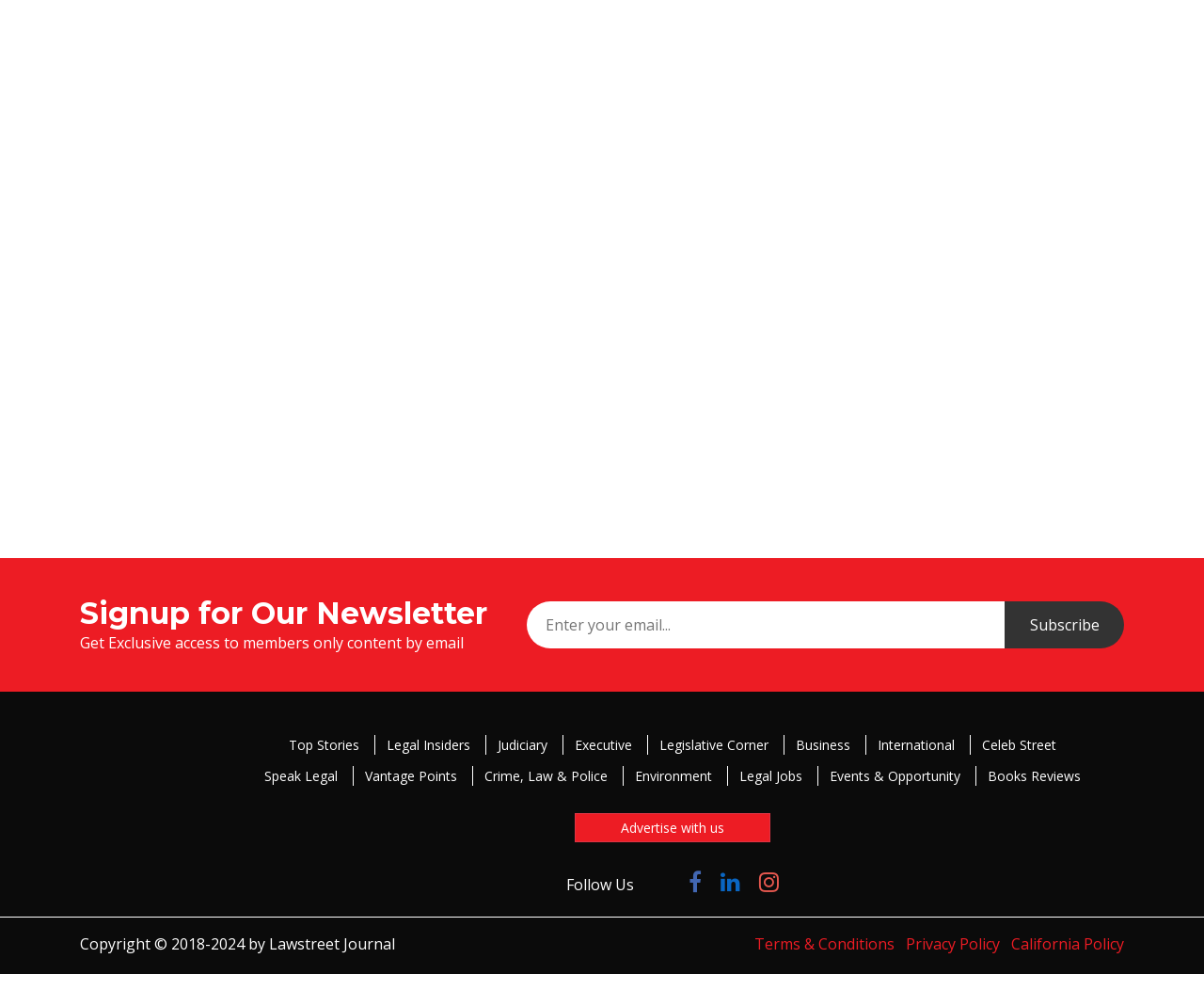What type of content is available on this website?
Based on the visual, give a brief answer using one word or a short phrase.

Legal news and articles